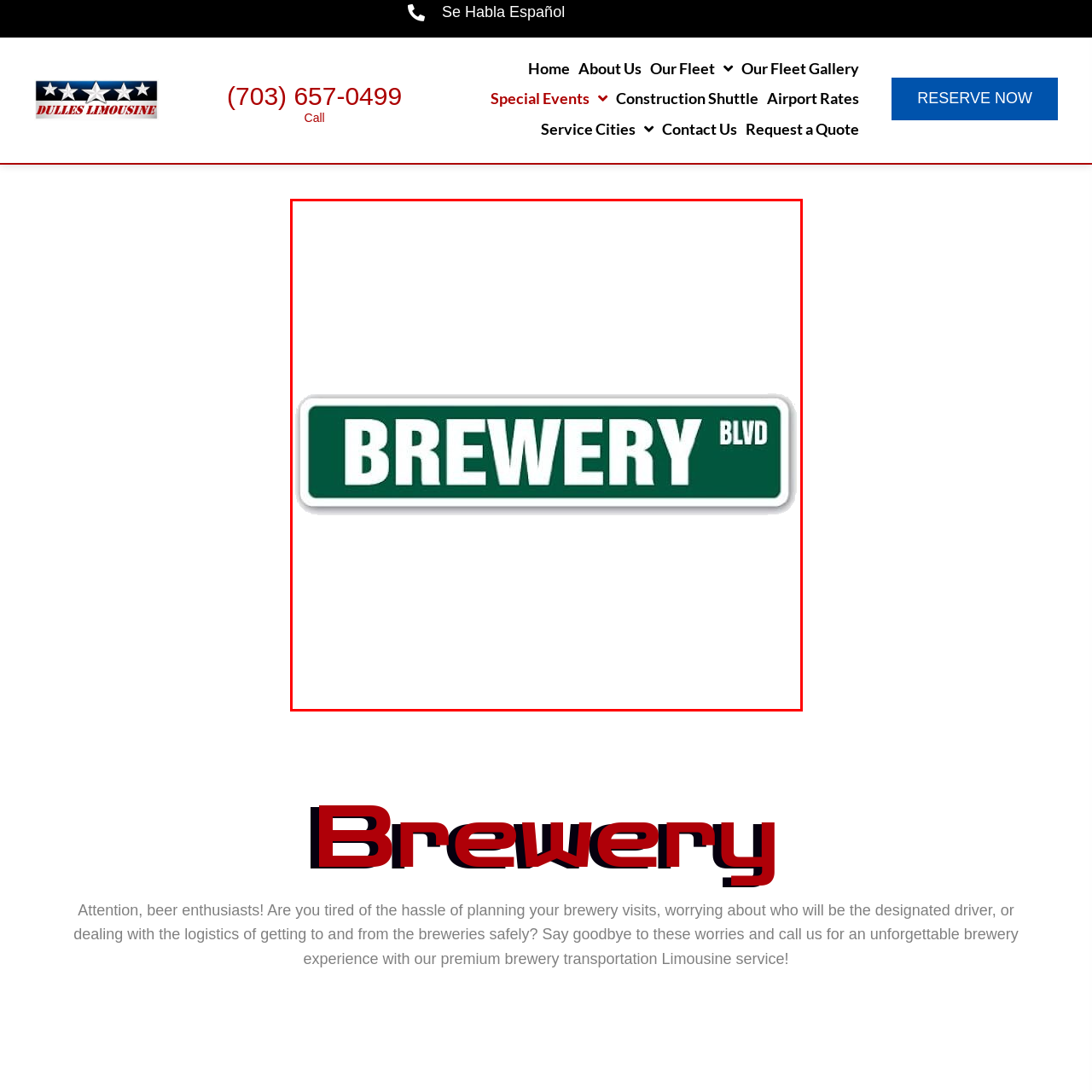What type of service might be associated with this sign?
Inspect the image inside the red bounding box and provide a detailed answer drawing from the visual content.

The caption suggests that the signage sets the scene for a journey or adventure into the world of breweries, aligning perfectly with a premium transportation service offering brewery tours, implying a connection between the sign and brewery tour services.